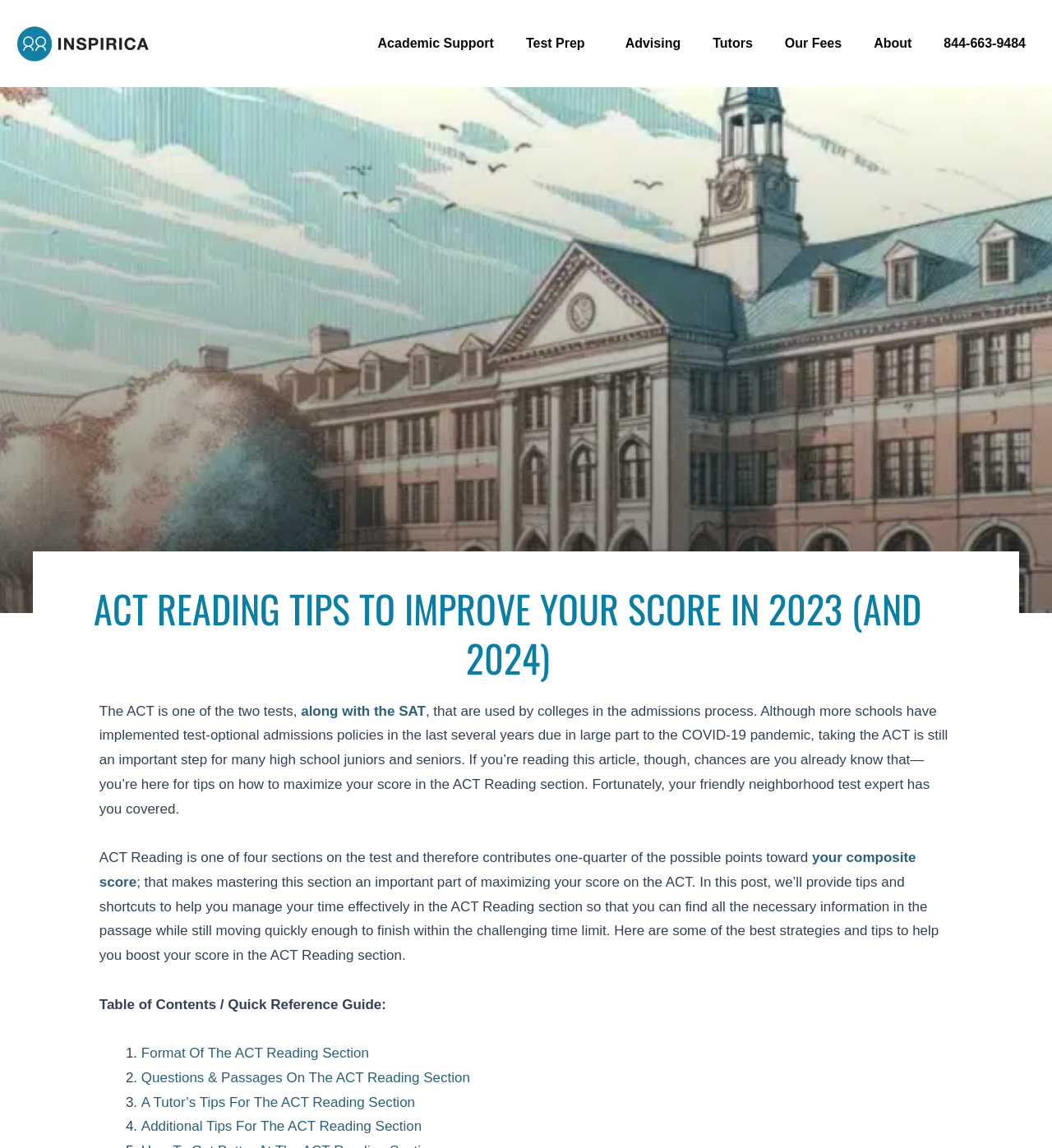Find the bounding box coordinates of the element you need to click on to perform this action: 'Get tips from a tutor for the 'ACT Reading Section''. The coordinates should be represented by four float values between 0 and 1, in the format [left, top, right, bottom].

[0.134, 0.953, 0.395, 0.967]